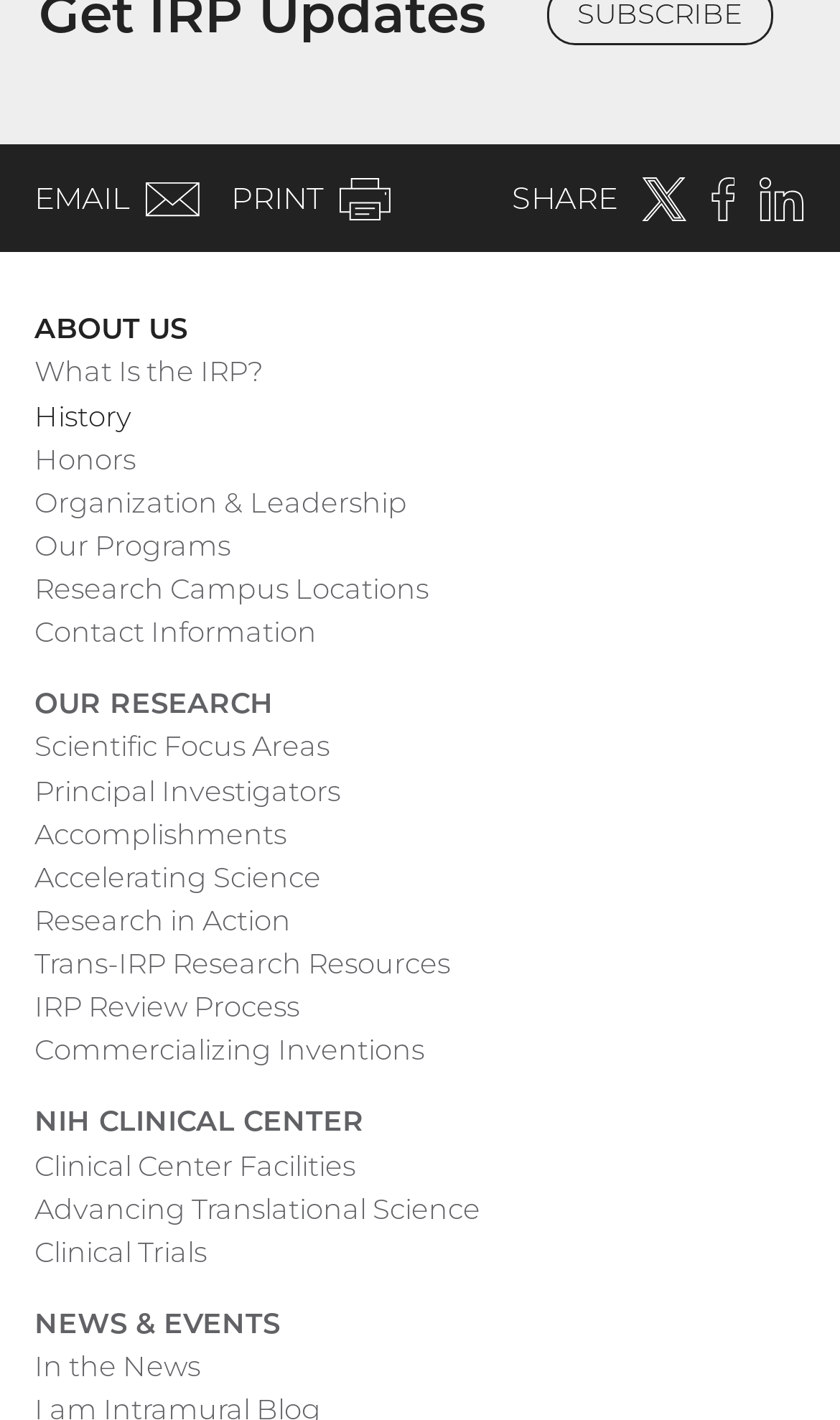Pinpoint the bounding box coordinates of the area that must be clicked to complete this instruction: "Read news and events".

[0.041, 0.917, 0.333, 0.946]